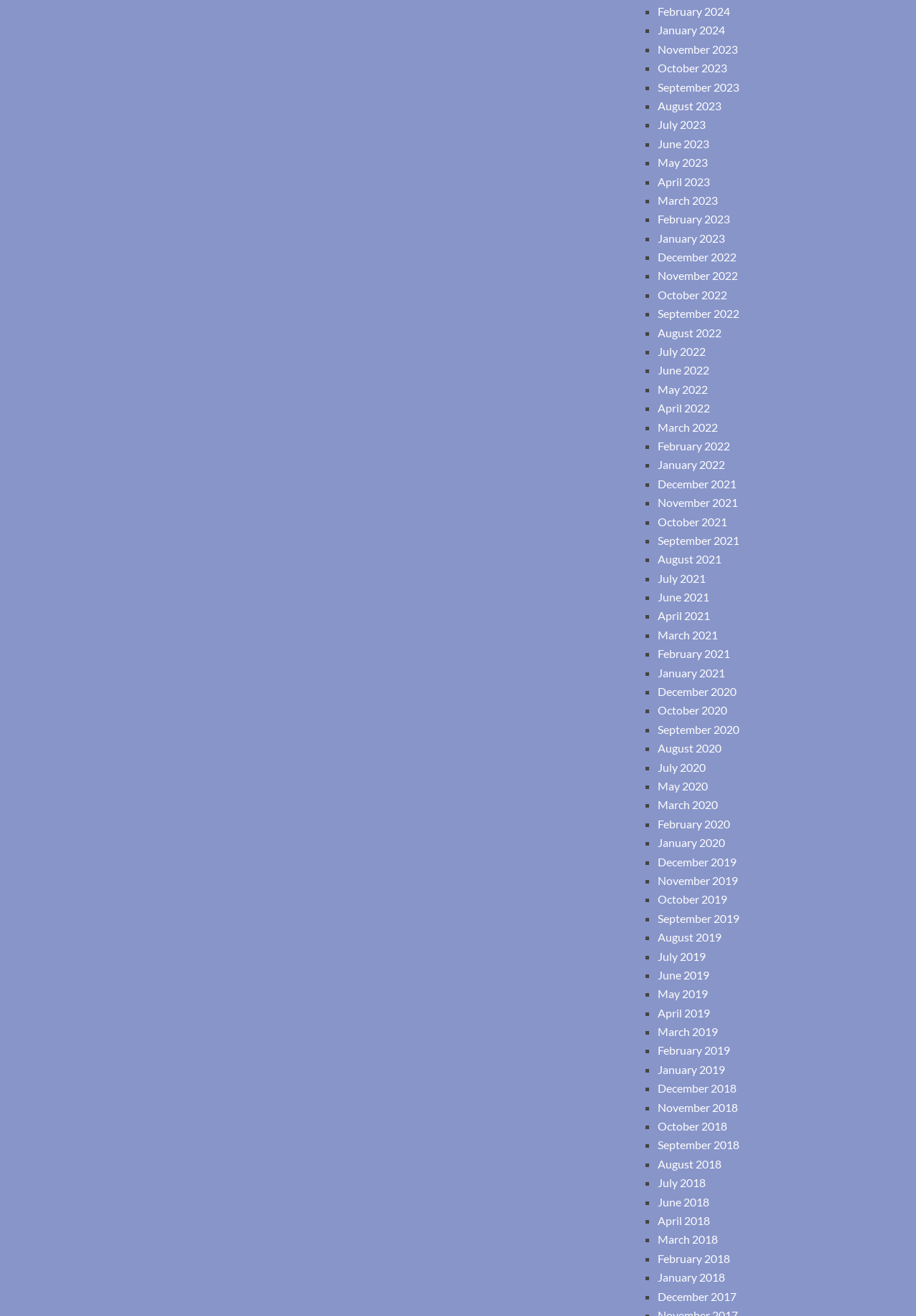Pinpoint the bounding box coordinates of the area that must be clicked to complete this instruction: "Select August 2020".

[0.718, 0.549, 0.807, 0.559]